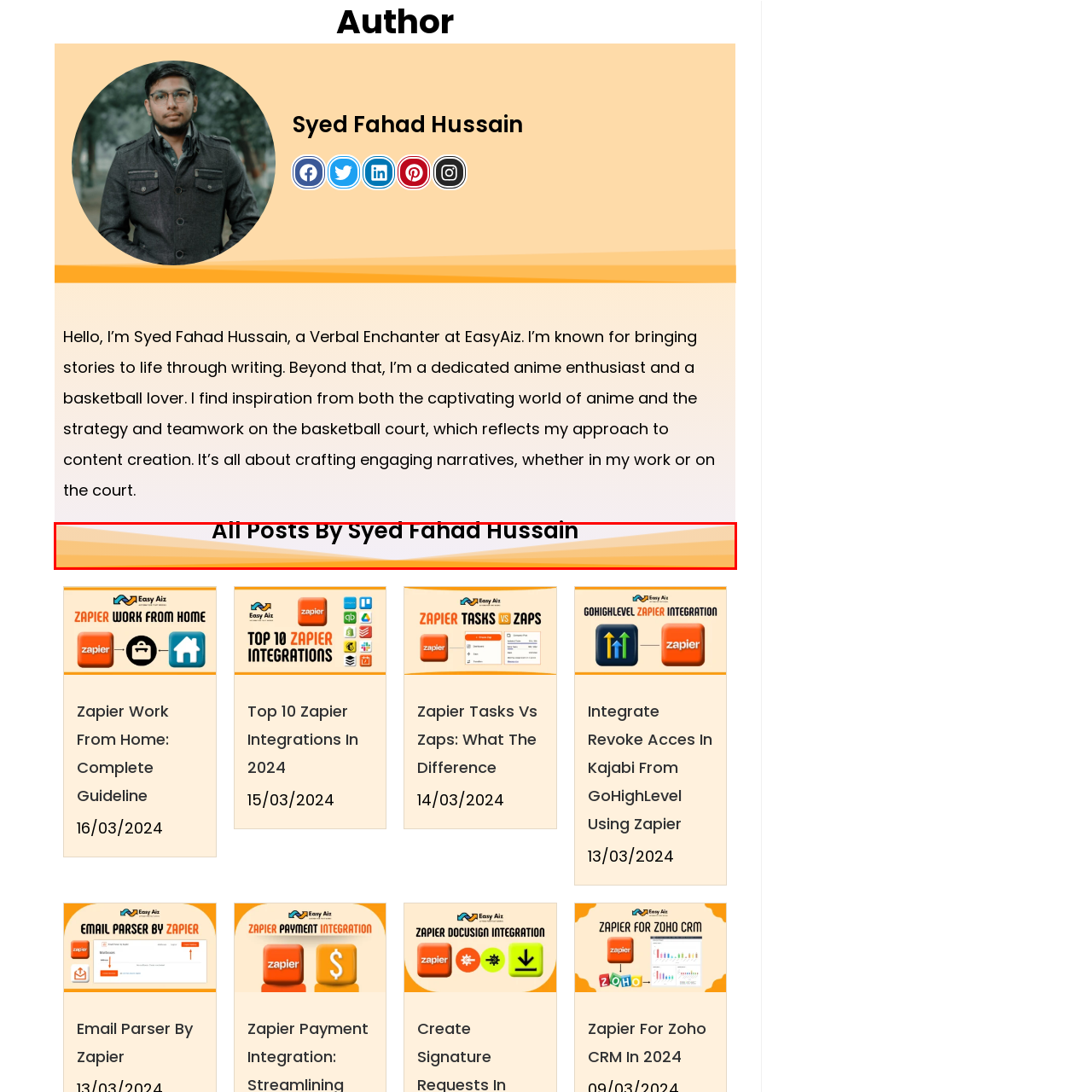Observe the image enclosed by the red border and respond to the subsequent question with a one-word or short phrase:
What is emphasized in the typography?

The author's name